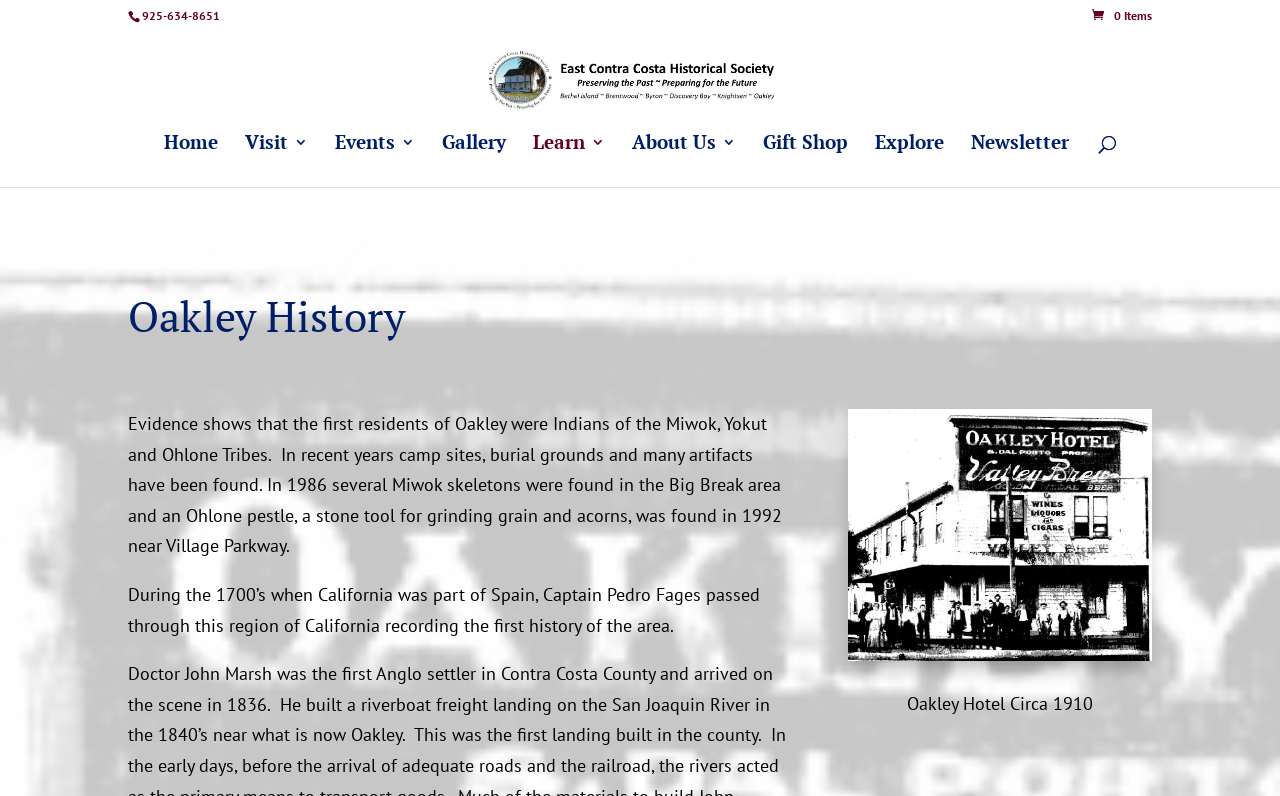Identify the bounding box coordinates for the region to click in order to carry out this instruction: "Watch intro video". Provide the coordinates using four float numbers between 0 and 1, formatted as [left, top, right, bottom].

None